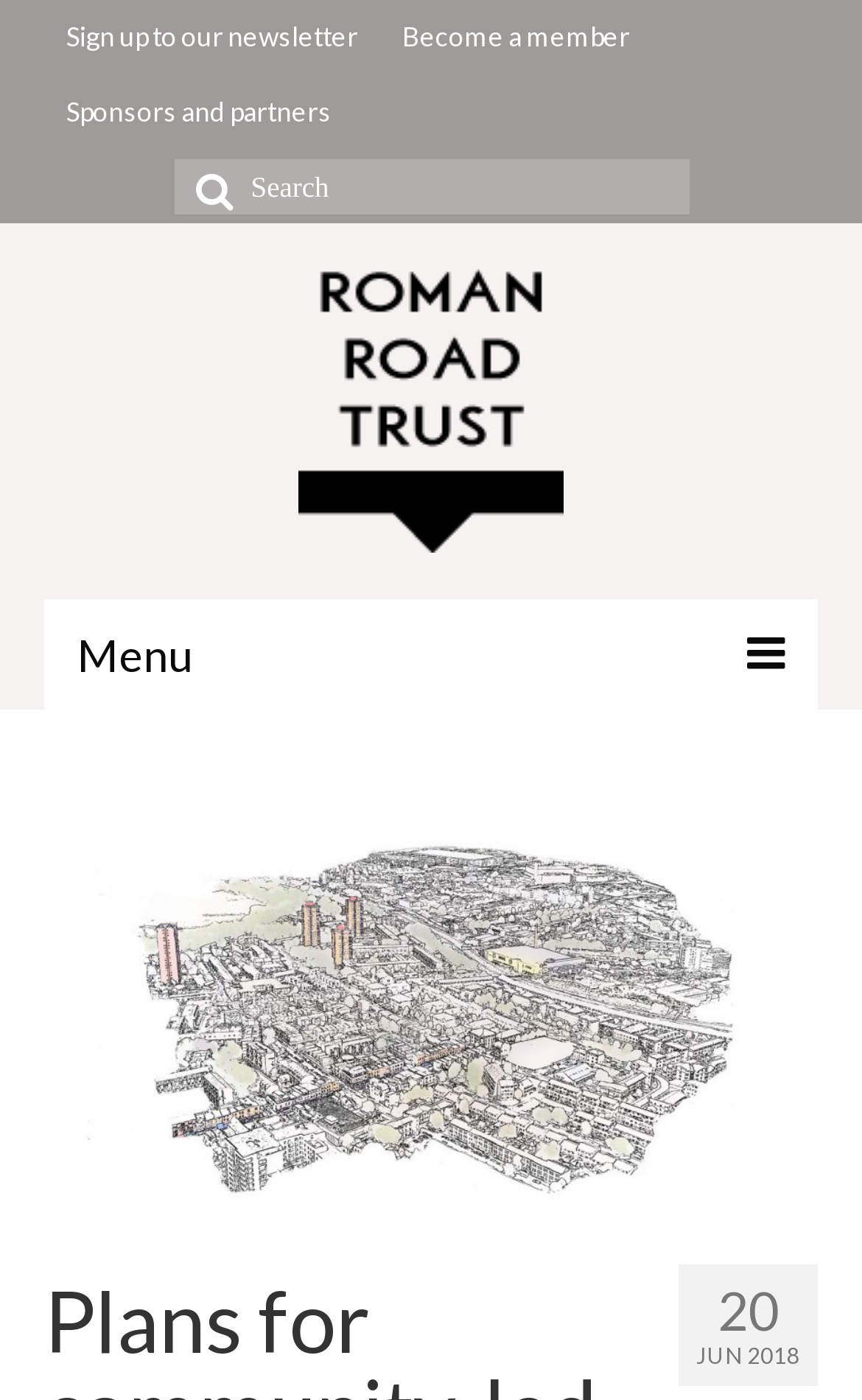Please locate and generate the primary heading on this webpage.

Plans for community-led housing in Roman Road